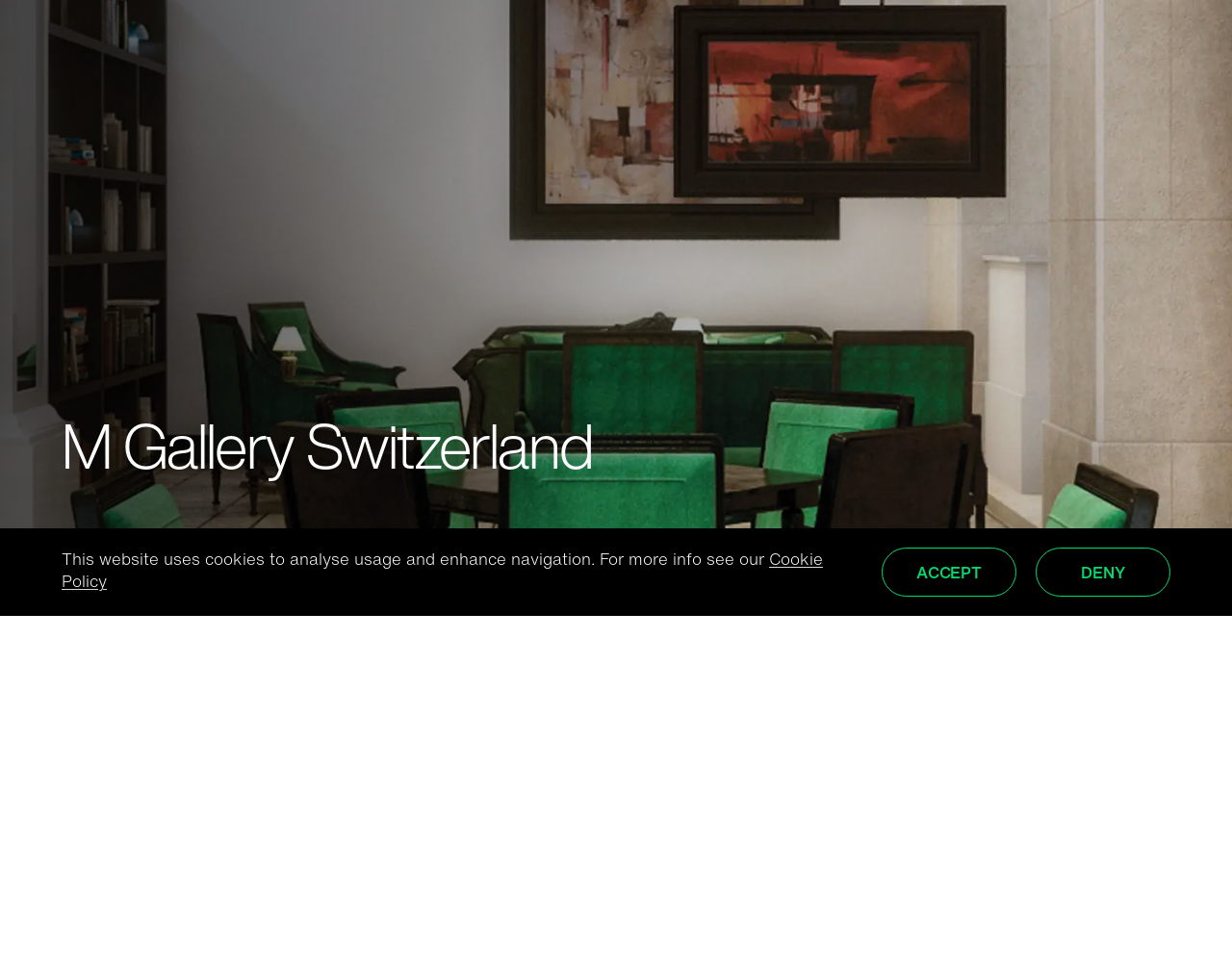Given the element description, predict the bounding box coordinates in the format (top-left x, top-left y, bottom-right x, bottom-right y). Make sure all values are between 0 and 1. Here is the element description: aria-label="Find us on Instagram"

[0.912, 0.308, 0.95, 0.355]